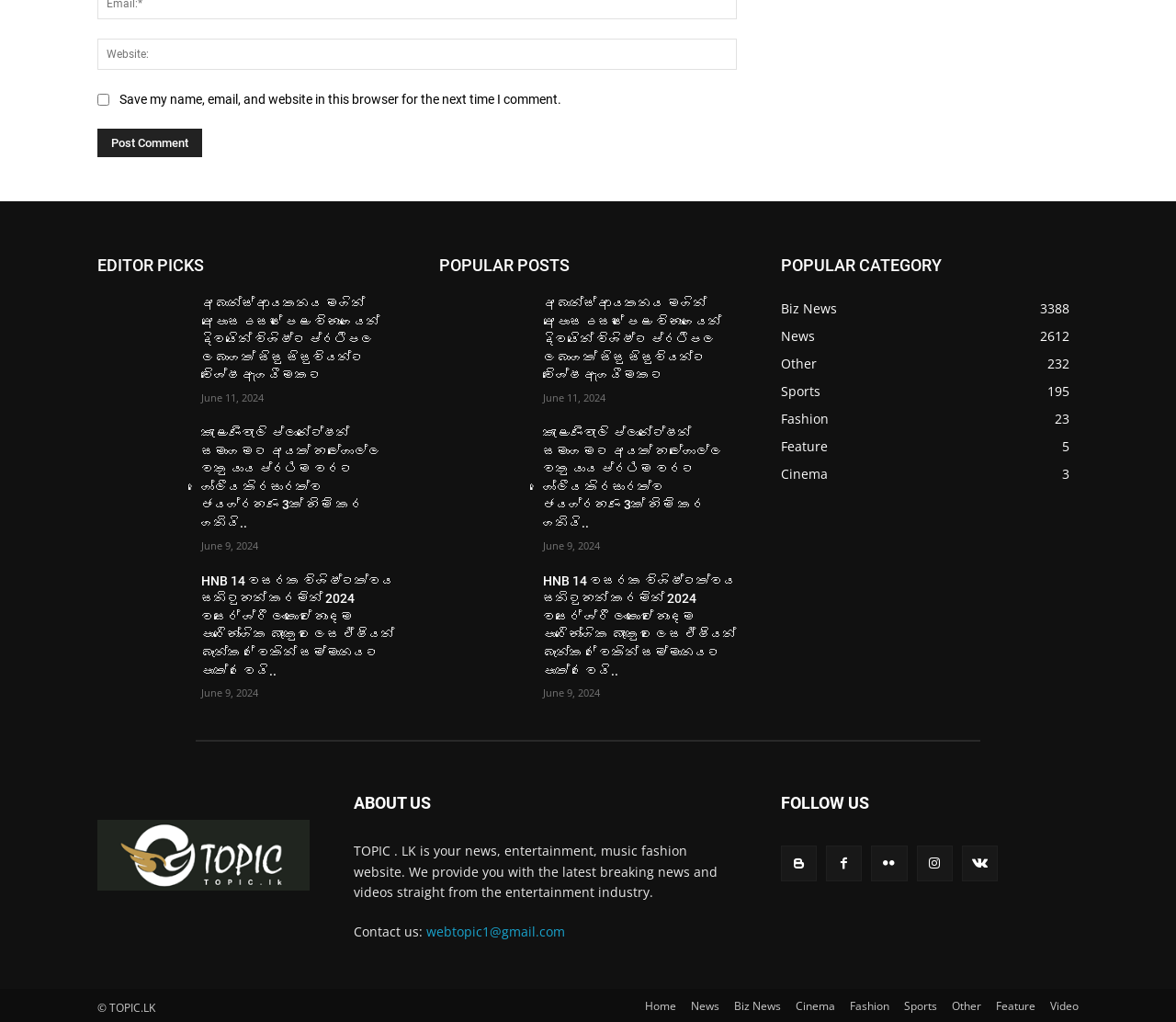Can you find the bounding box coordinates for the element that needs to be clicked to execute this instruction: "Contact us via email"? The coordinates should be given as four float numbers between 0 and 1, i.e., [left, top, right, bottom].

[0.362, 0.901, 0.48, 0.918]